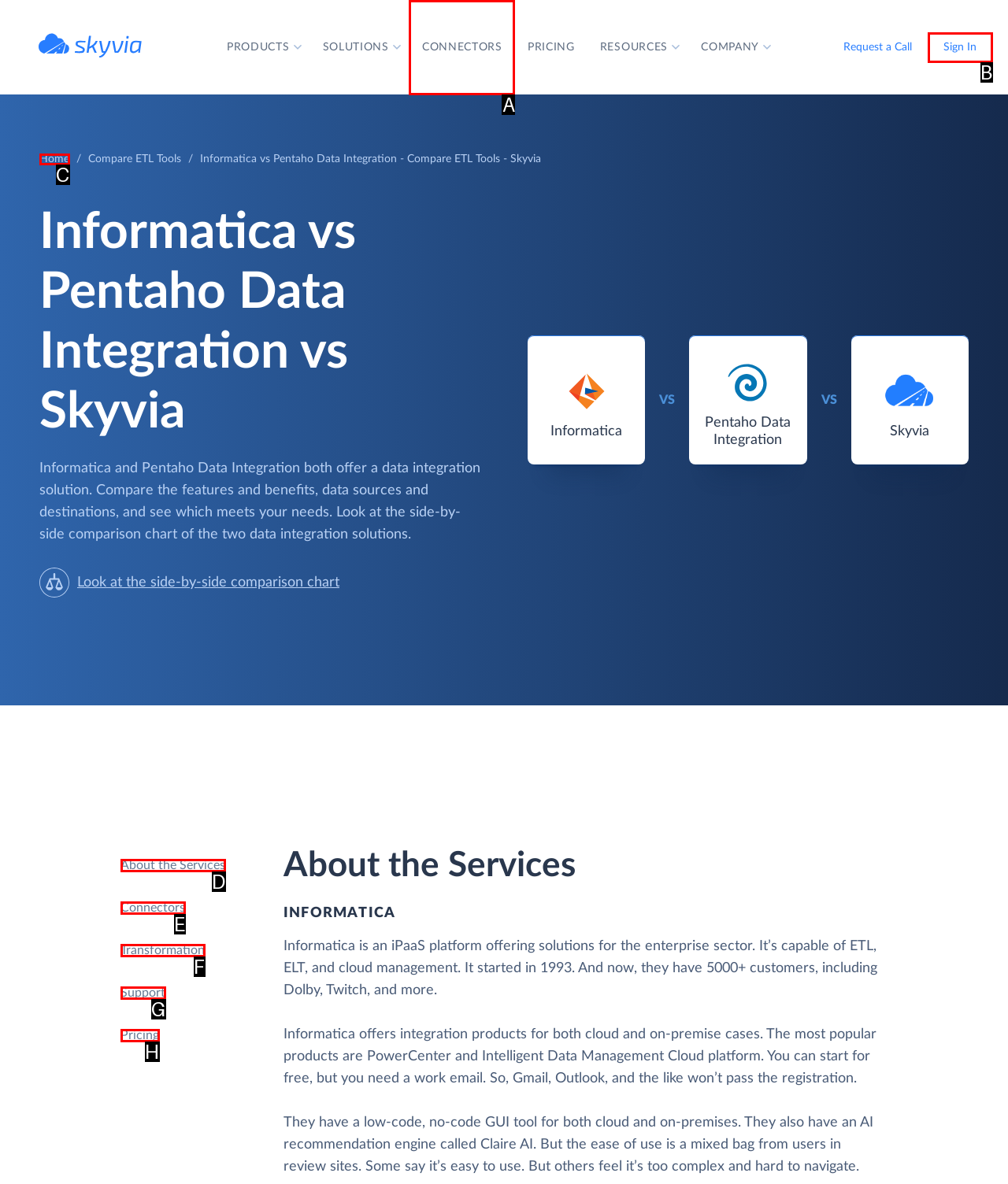Based on the description: Sign In
Select the letter of the corresponding UI element from the choices provided.

B